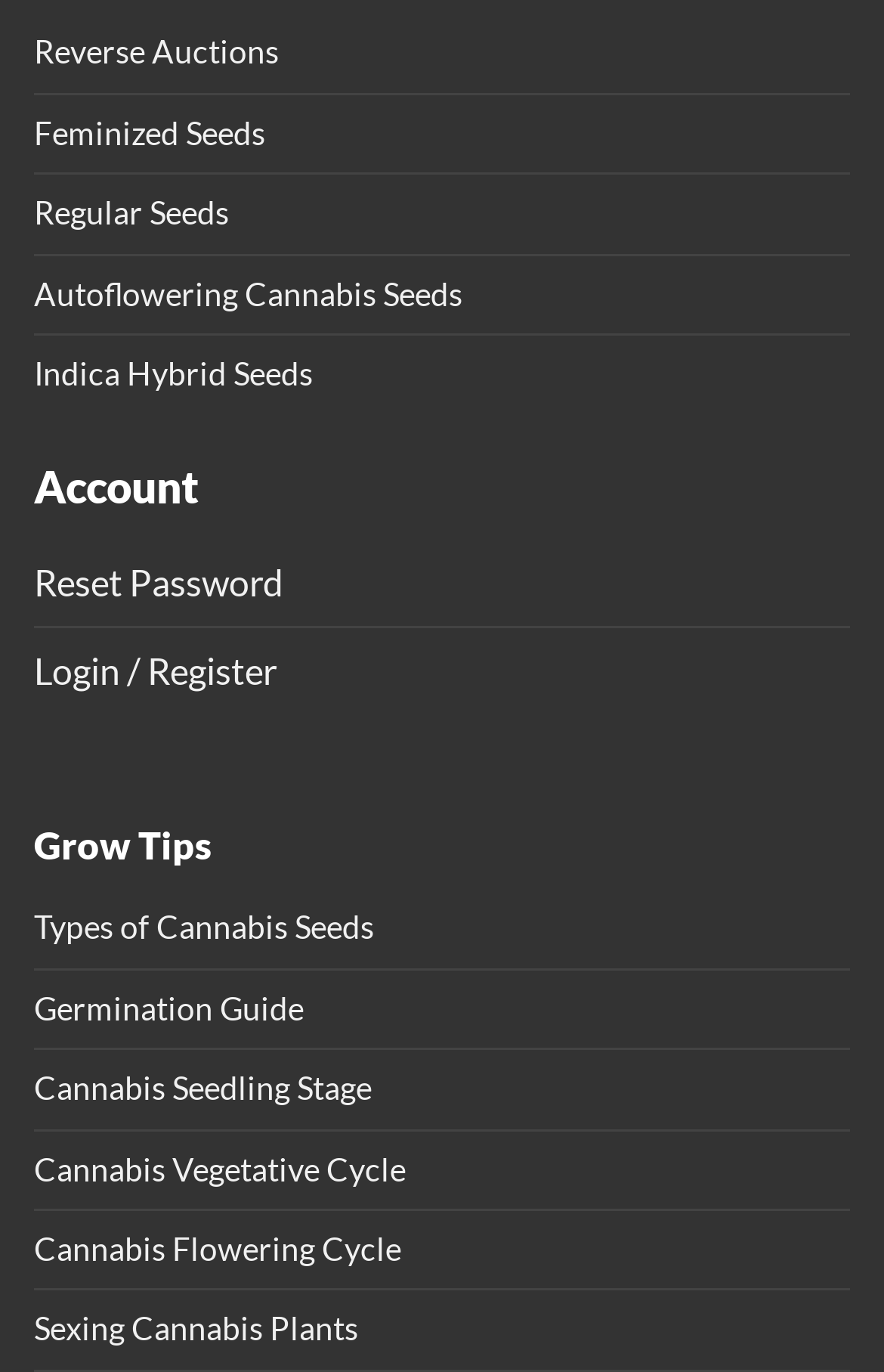Extract the bounding box coordinates for the UI element described as: "Back to Home".

None